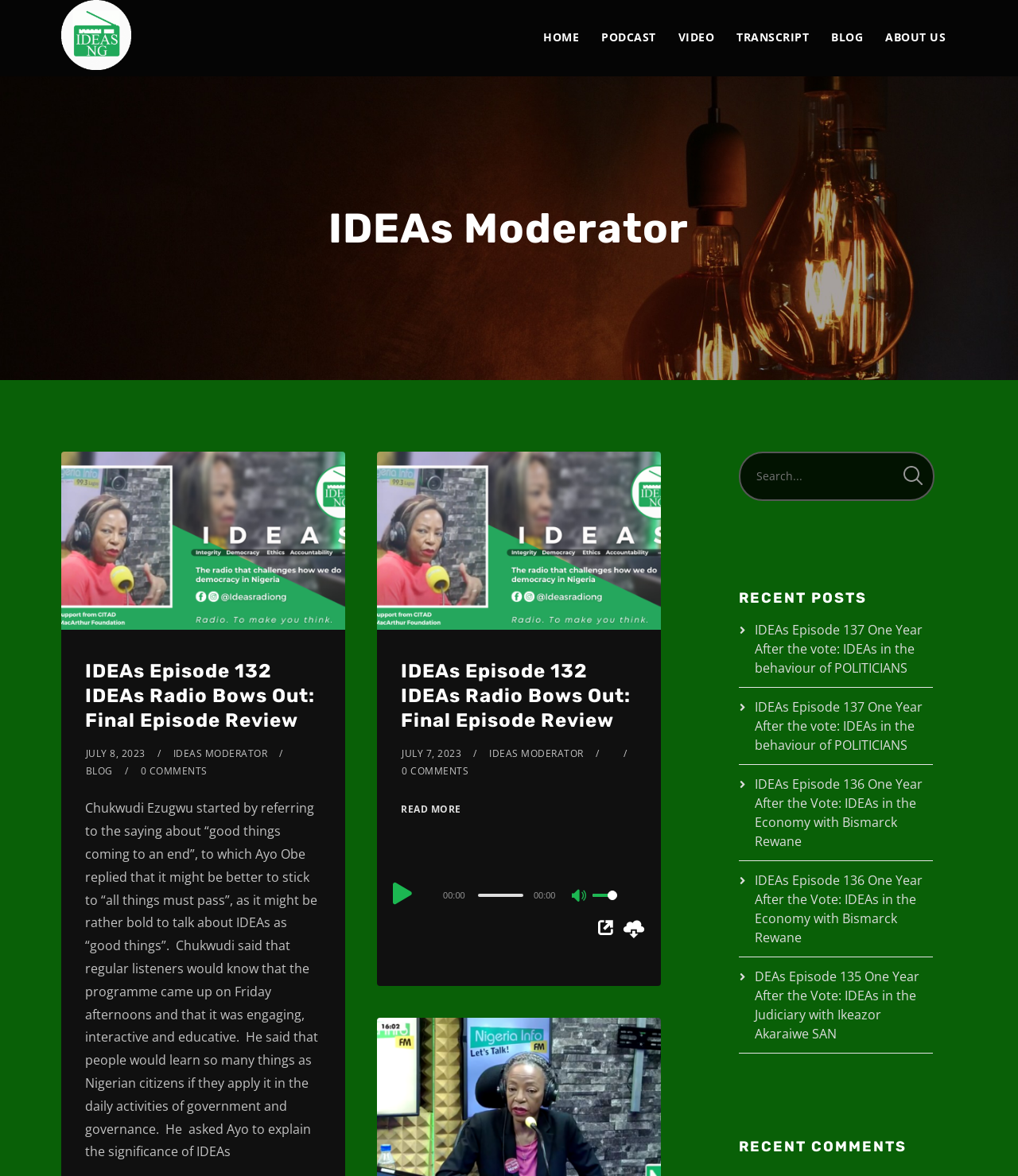Pinpoint the bounding box coordinates of the clickable area needed to execute the instruction: "Visit the IDEAs Episode 137 page". The coordinates should be specified as four float numbers between 0 and 1, i.e., [left, top, right, bottom].

[0.742, 0.528, 0.907, 0.575]